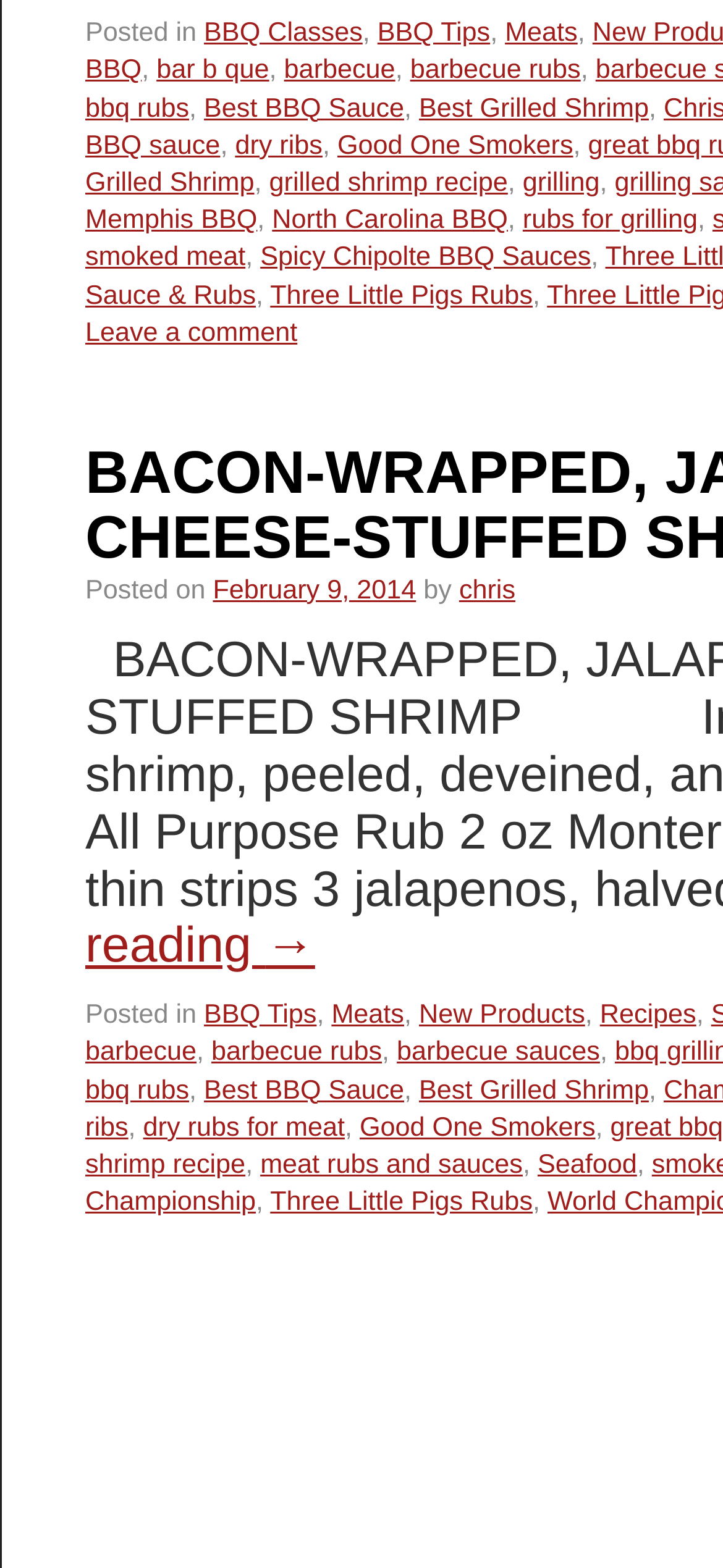Find the bounding box coordinates of the element's region that should be clicked in order to follow the given instruction: "Click on BBQ Classes". The coordinates should consist of four float numbers between 0 and 1, i.e., [left, top, right, bottom].

[0.282, 0.012, 0.502, 0.031]